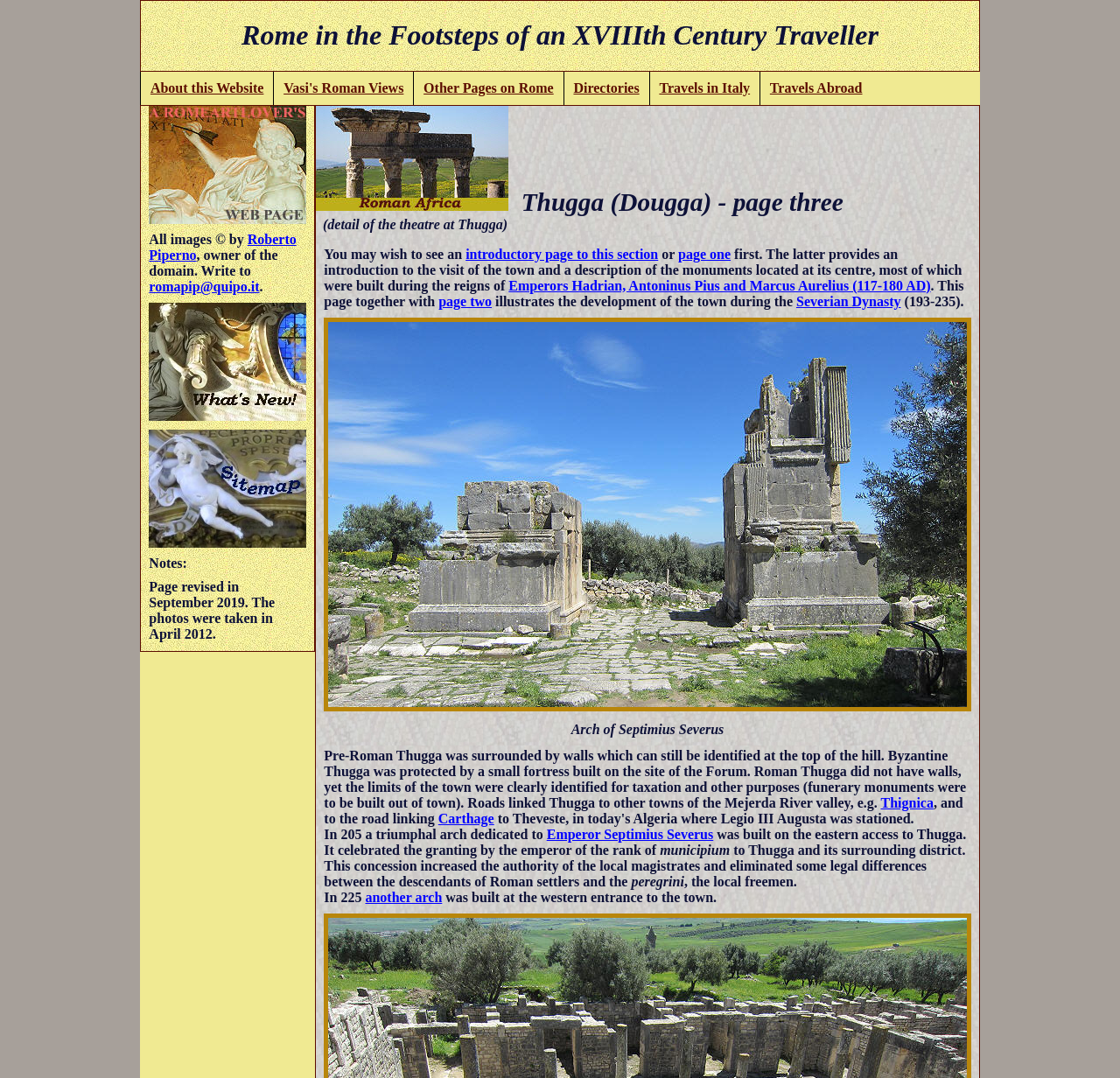Given the element description Thignica, predict the bounding box coordinates for the UI element in the webpage screenshot. The format should be (top-left x, top-left y, bottom-right x, bottom-right y), and the values should be between 0 and 1.

[0.786, 0.738, 0.834, 0.752]